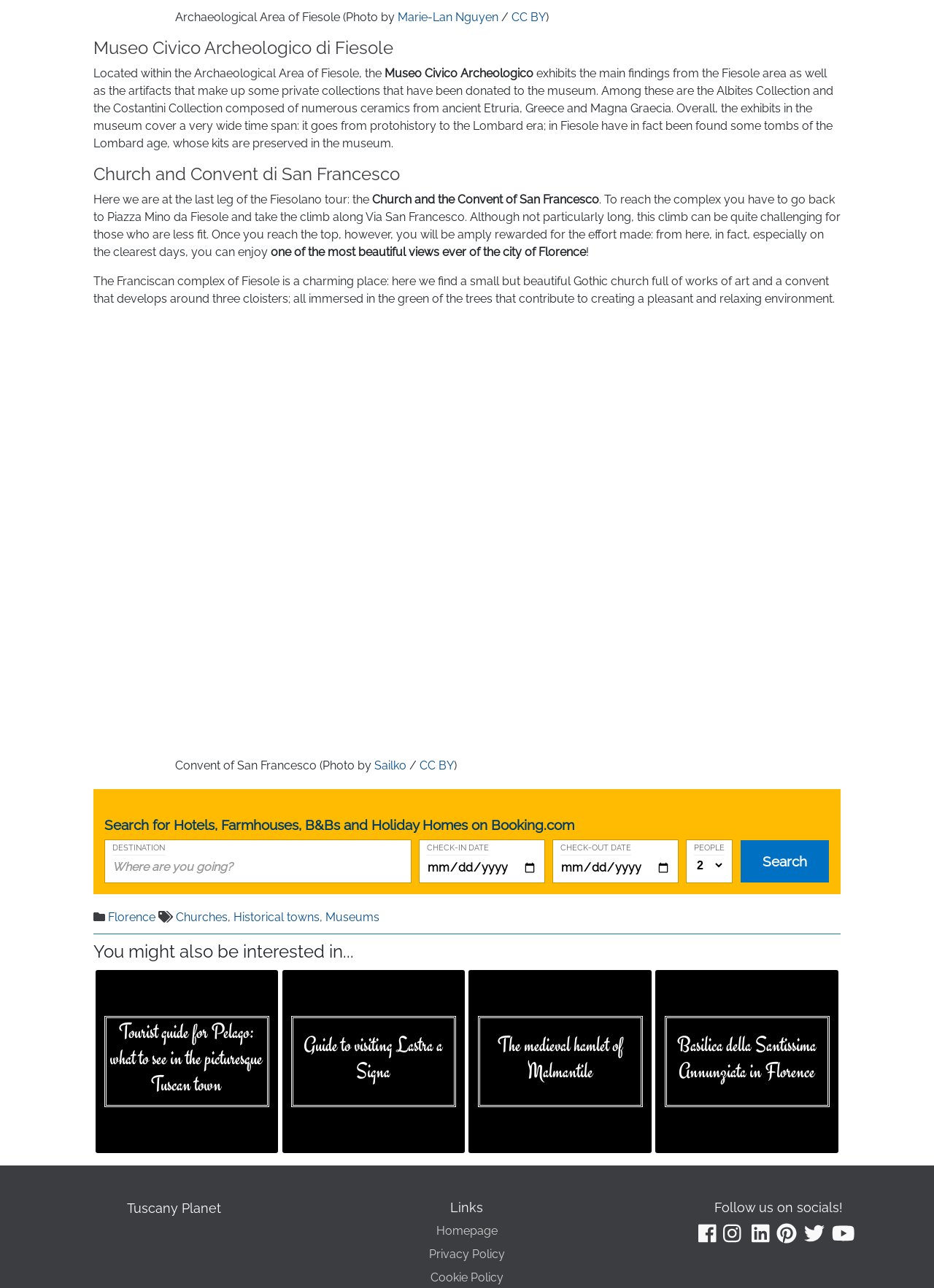What is the website's name?
Examine the image and provide an in-depth answer to the question.

The answer can be found in the footer of the webpage, where the logo and text 'Tuscany Planet' are located, indicating that the website's name is Tuscany Planet.